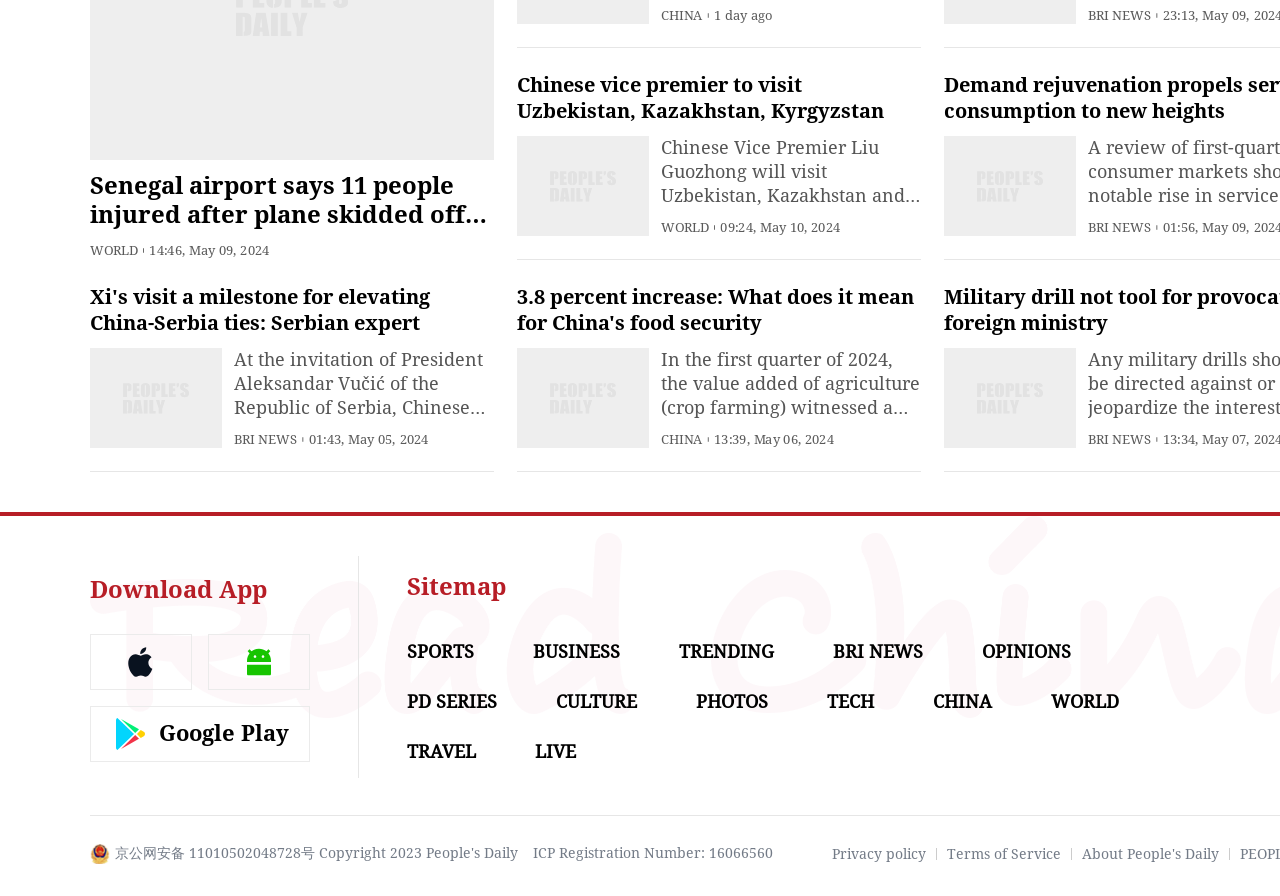What is the copyright year of the People's Daily English language App?
Could you please answer the question thoroughly and with as much detail as possible?

This question can be answered by looking at the copyright information at the bottom of the webpage, which says 'Copyright 2023 People's Daily'.